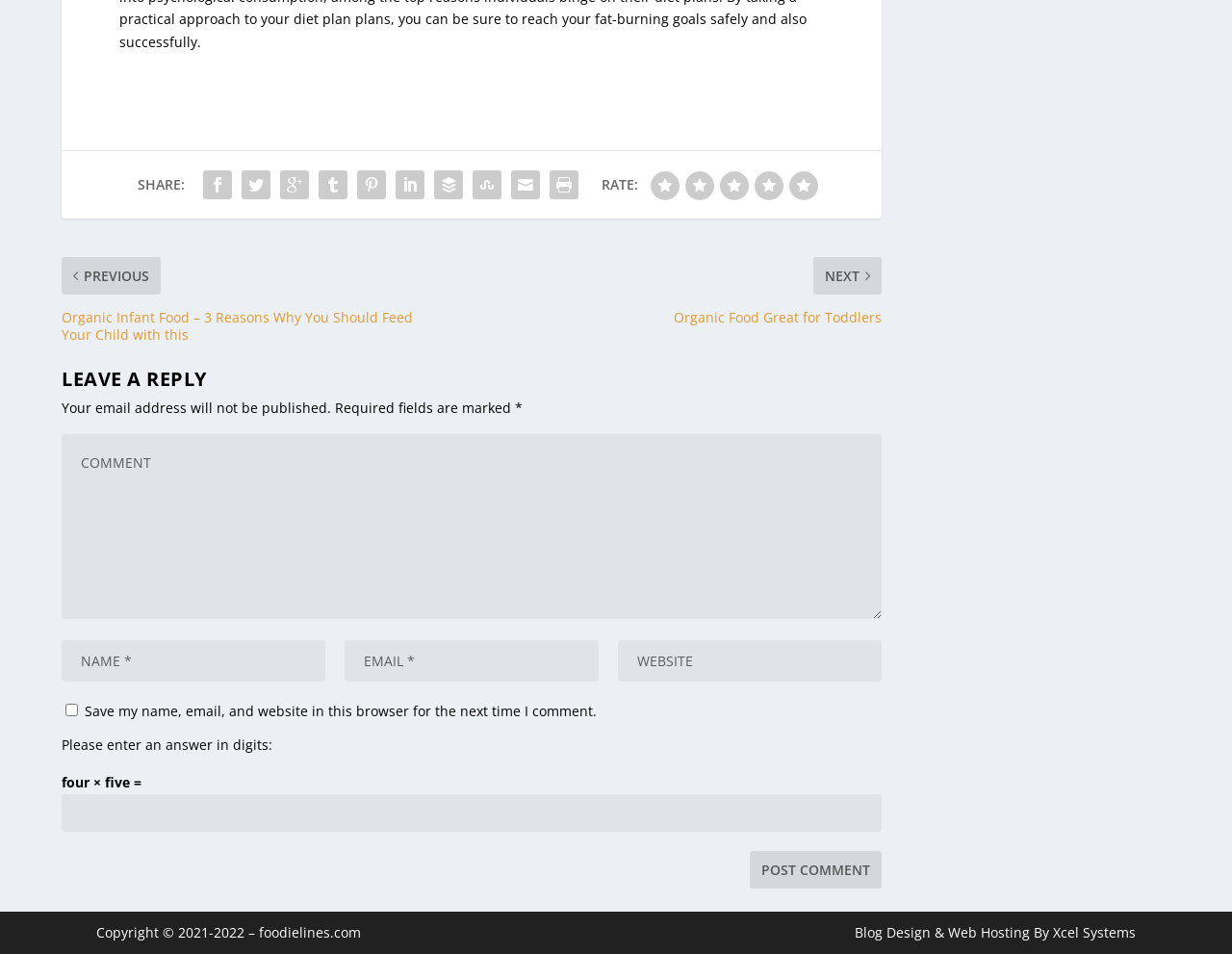Find the bounding box coordinates of the clickable area required to complete the following action: "Rate with 5 stars".

[0.64, 0.166, 0.664, 0.196]